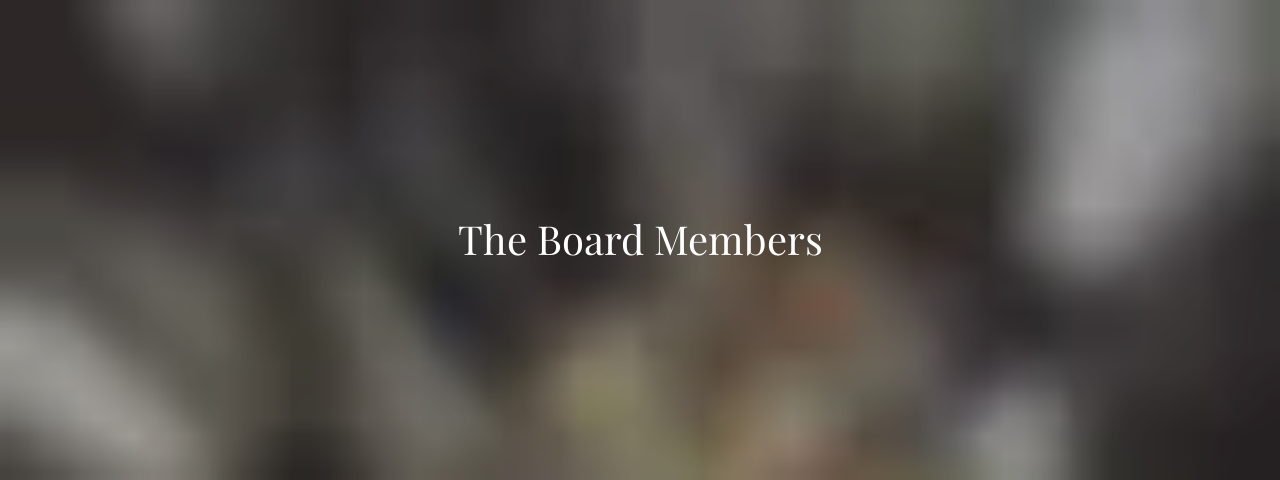Provide a comprehensive description of the image.

The image prominently features the text "The Board Members," presented in an elegant font that suggests a formal or professional context. The background appears to be blurred, hinting at a setting possibly related to governance or organizational leadership. This imagery evokes a sense of authority and responsibility, likely representing a group involved in making significant decisions for an organization or committee. The soft, muted tones of the background enhance the focus on the title, reinforcing the importance of the individuals represented as board members.